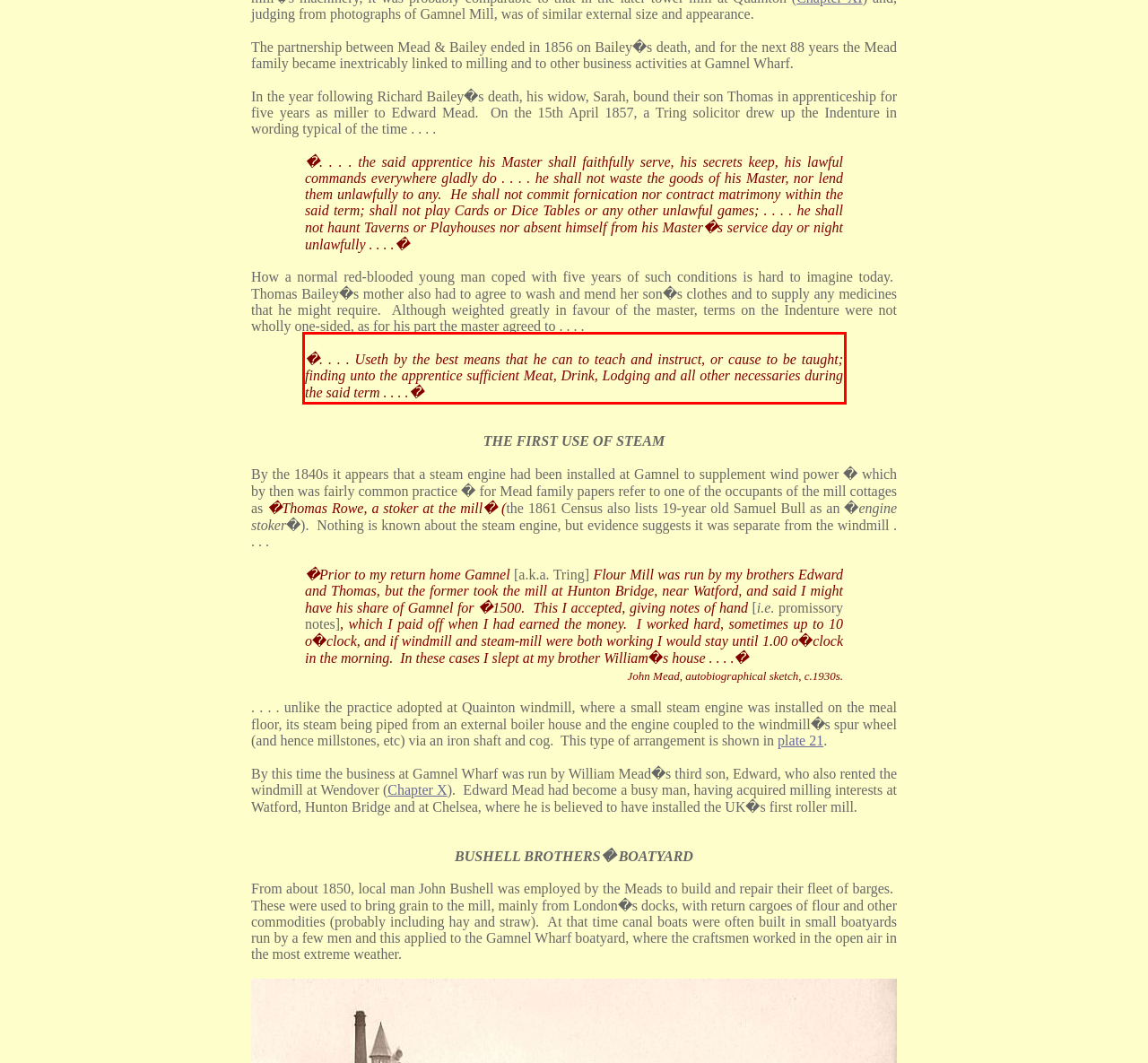Using the provided screenshot, read and generate the text content within the red-bordered area.

�. . . . Useth by the best means that he can to teach and instruct, or cause to be taught; finding unto the apprentice sufficient Meat, Drink, Lodging and all other necessaries during the said term . . . .�